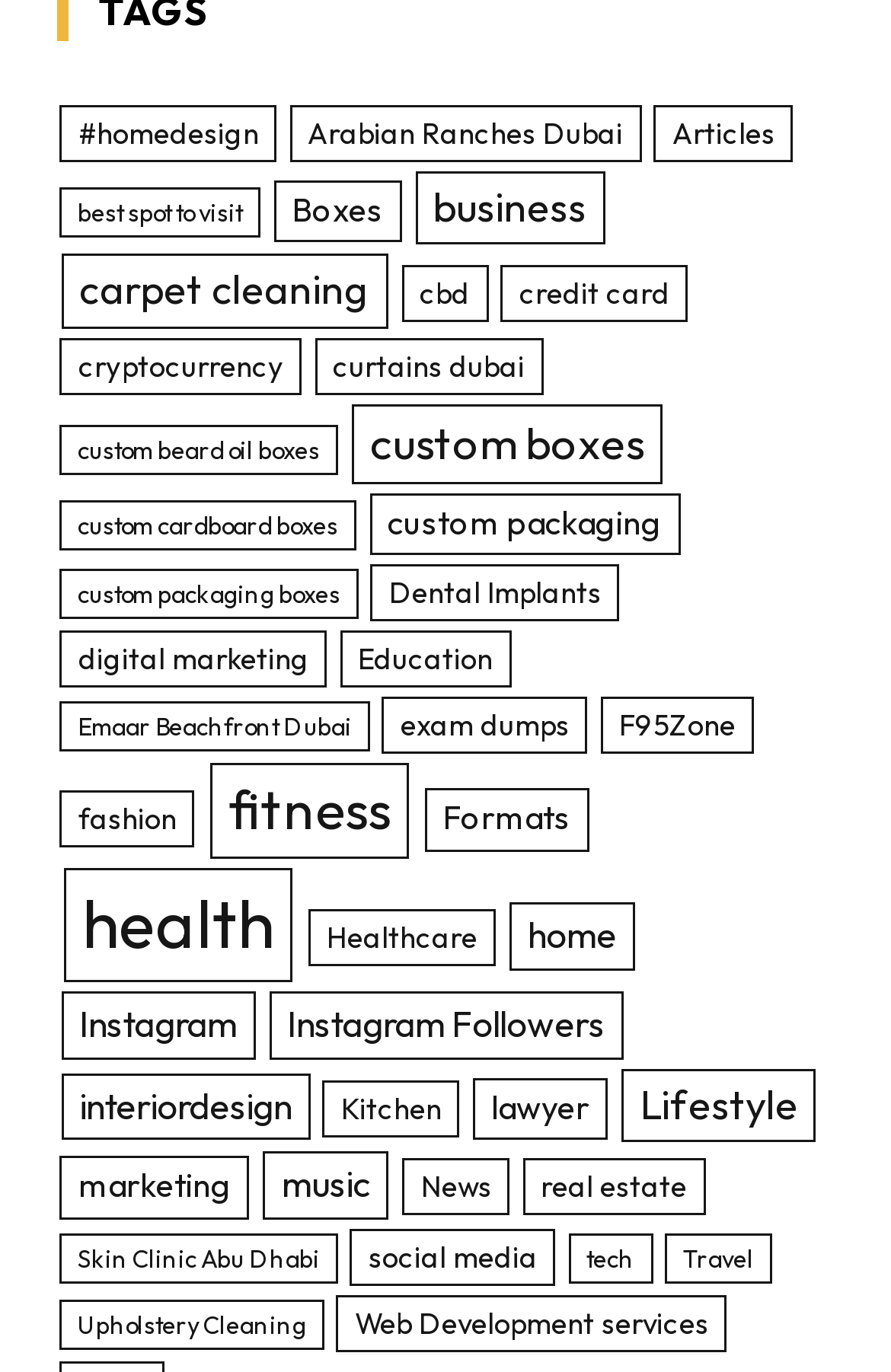Please predict the bounding box coordinates of the element's region where a click is necessary to complete the following instruction: "Click on Arabian Ranches Dubai". The coordinates should be represented by four float numbers between 0 and 1, i.e., [left, top, right, bottom].

[0.325, 0.076, 0.72, 0.117]